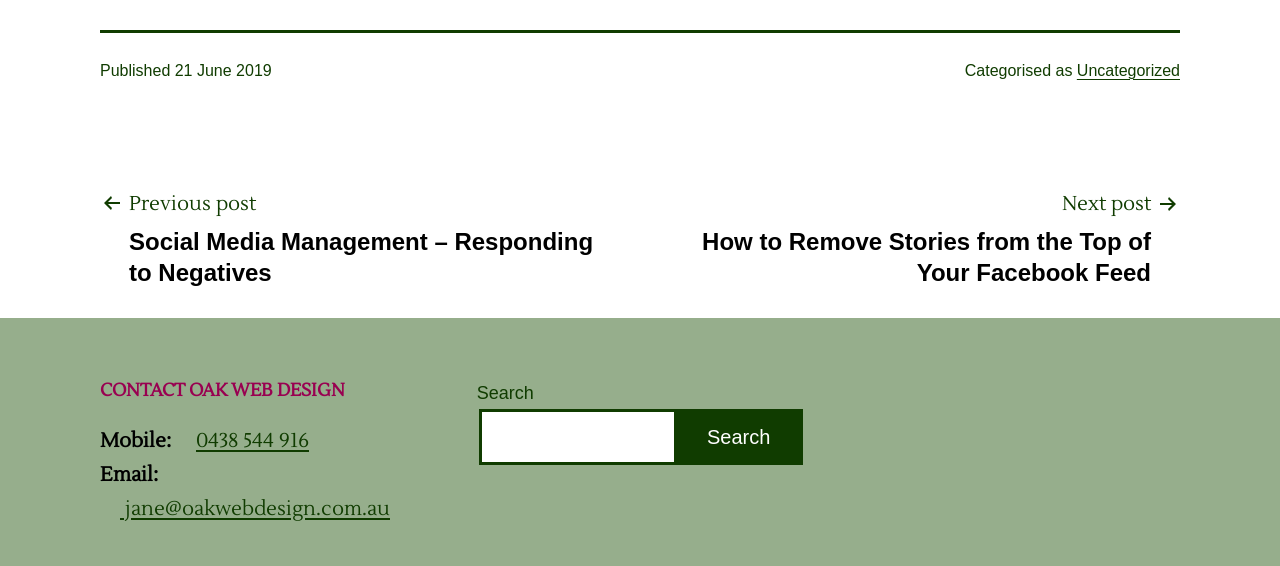Please give a succinct answer using a single word or phrase:
What is the contact phone number?

0438 544 916